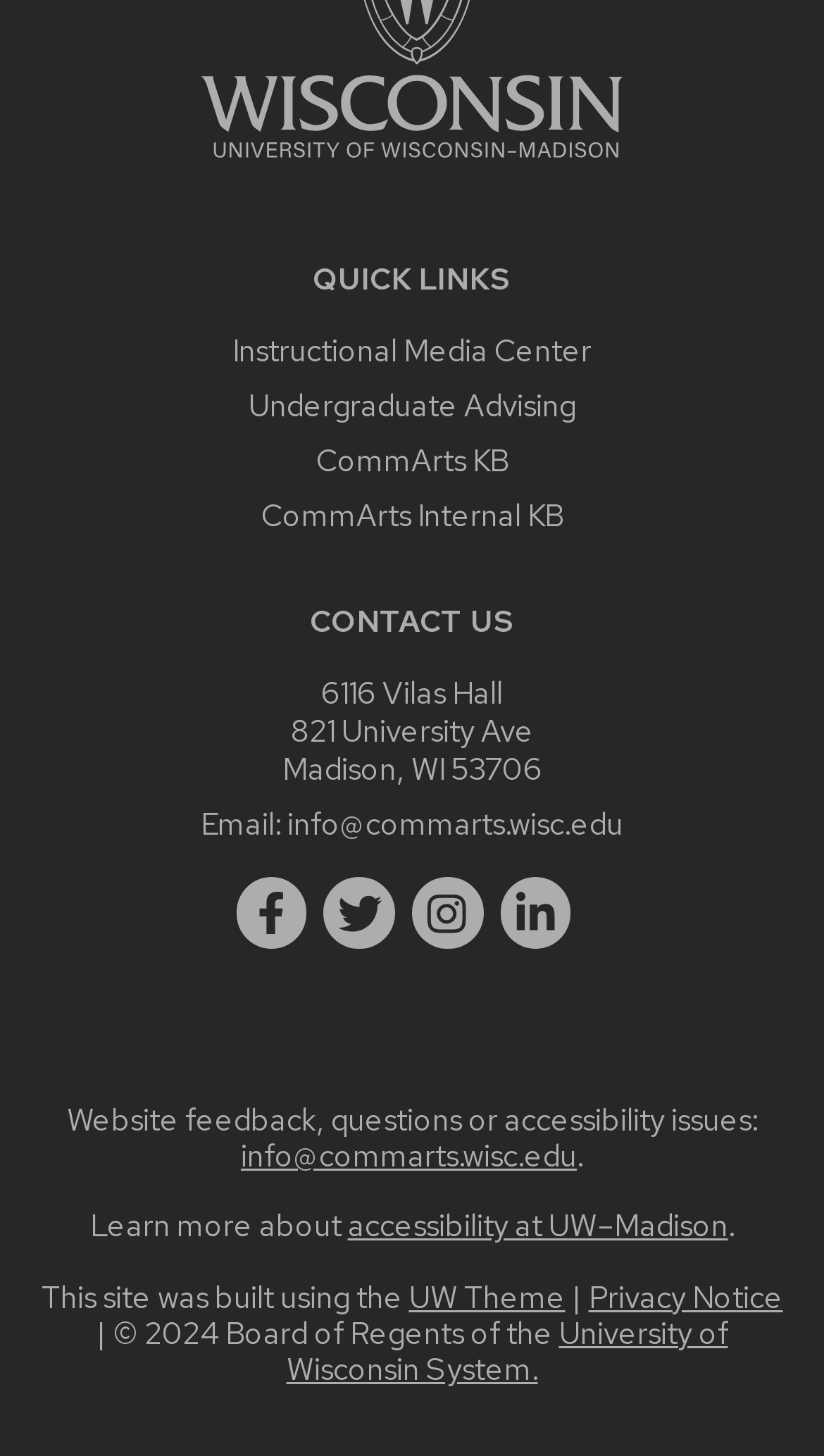Identify the bounding box coordinates of the specific part of the webpage to click to complete this instruction: "Visit the main university website".

[0.244, 0.099, 0.756, 0.13]